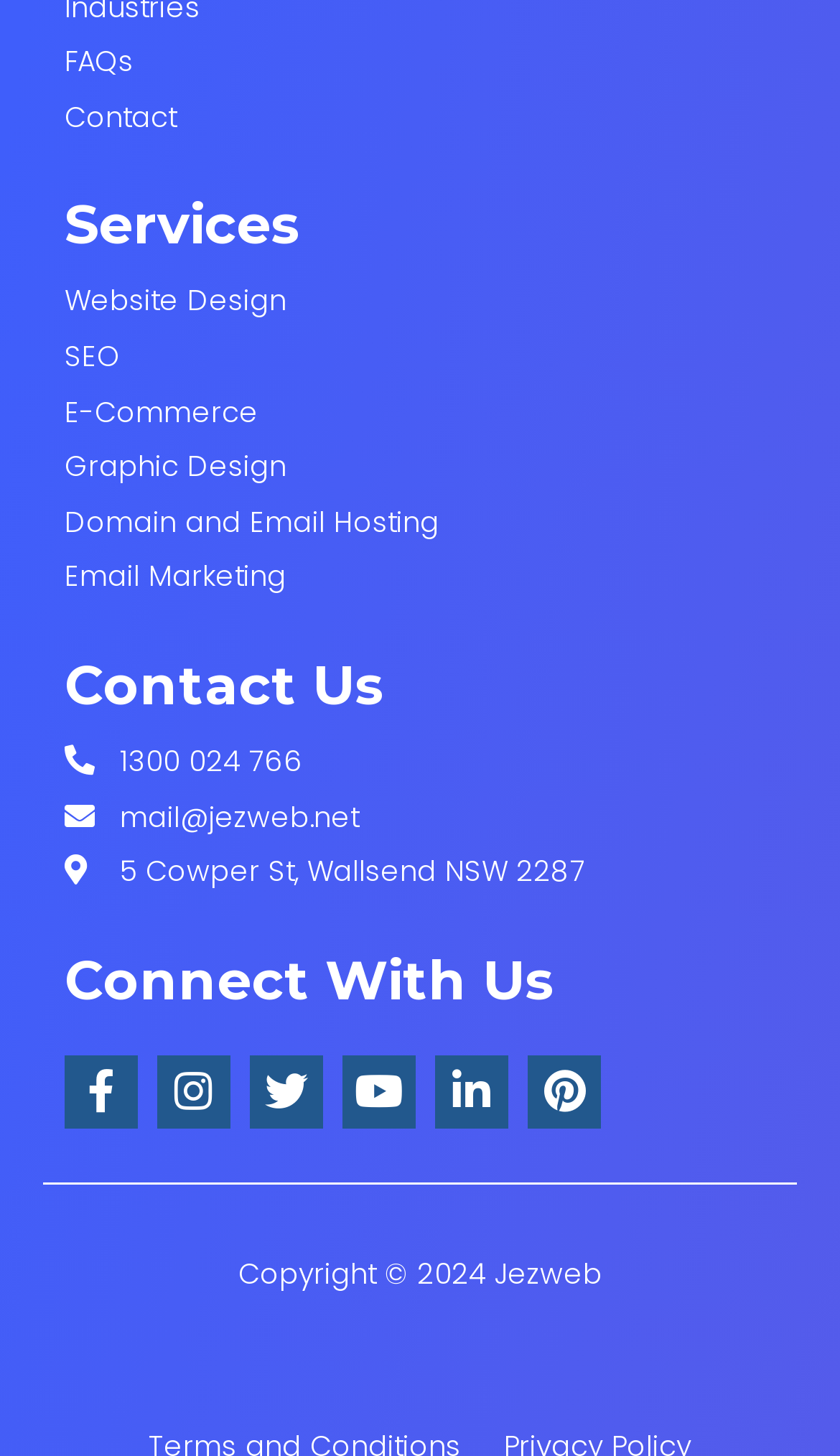Respond with a single word or phrase:
What social media platforms is Jezweb on?

Facebook, Instagram, etc.